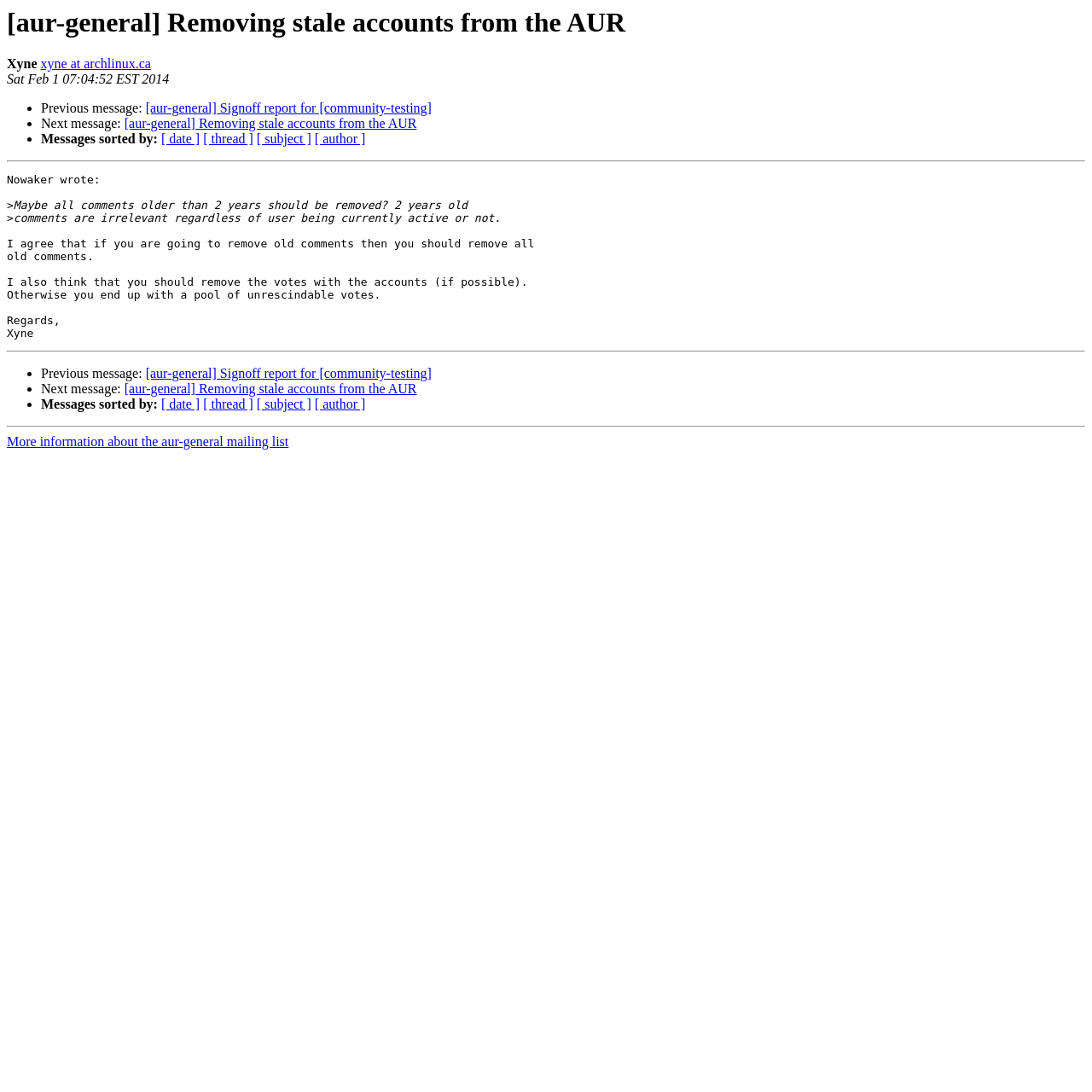Provide a brief response in the form of a single word or phrase:
What is the purpose of the horizontal separator elements?

to separate messages